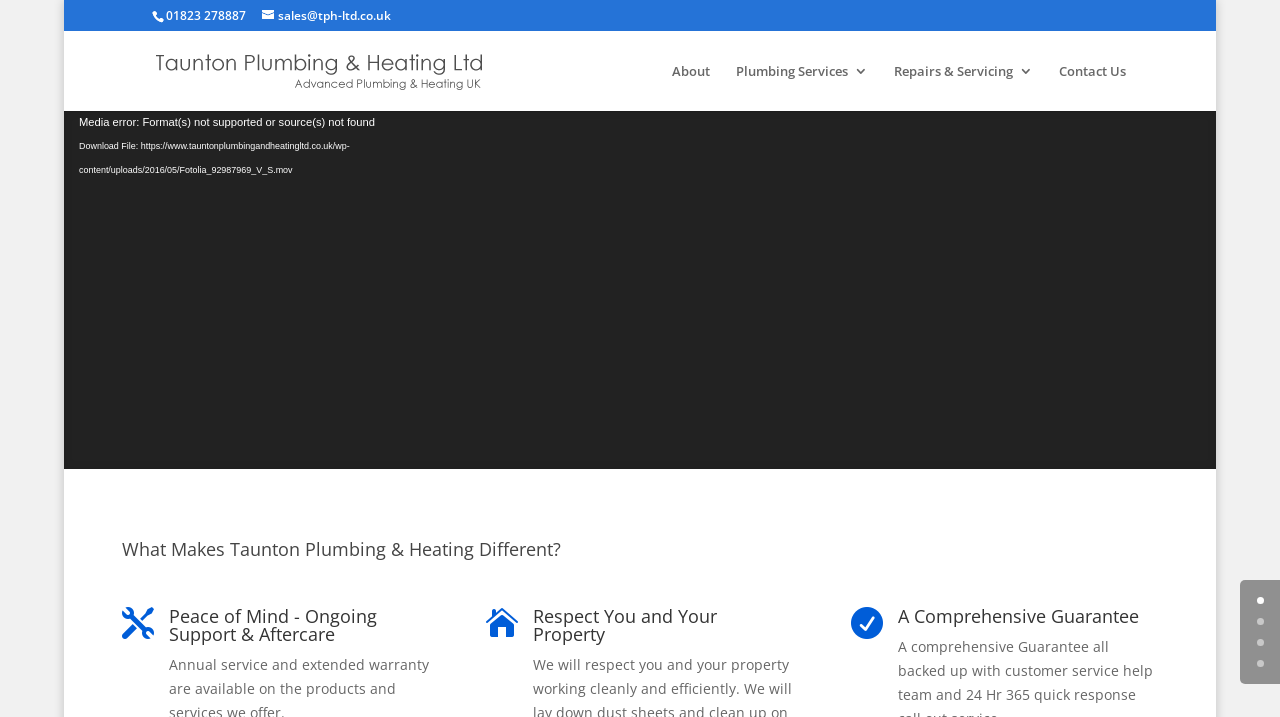What is the title of the first section on the webpage?
Please use the visual content to give a single word or phrase answer.

Gas and Water in Safe Hands